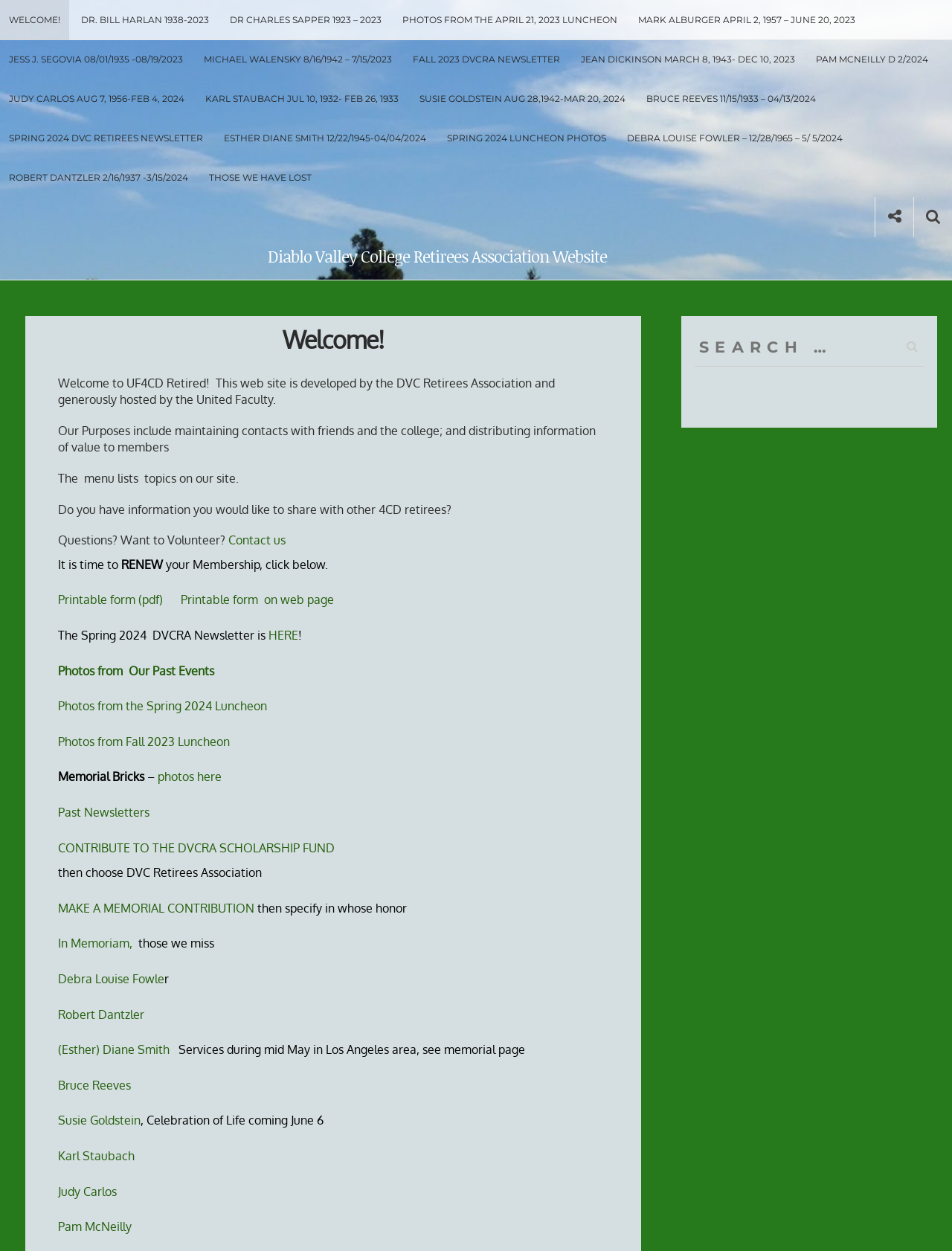Locate the bounding box coordinates of the element that should be clicked to execute the following instruction: "View THOSE WE HAVE LOST".

[0.21, 0.126, 0.337, 0.158]